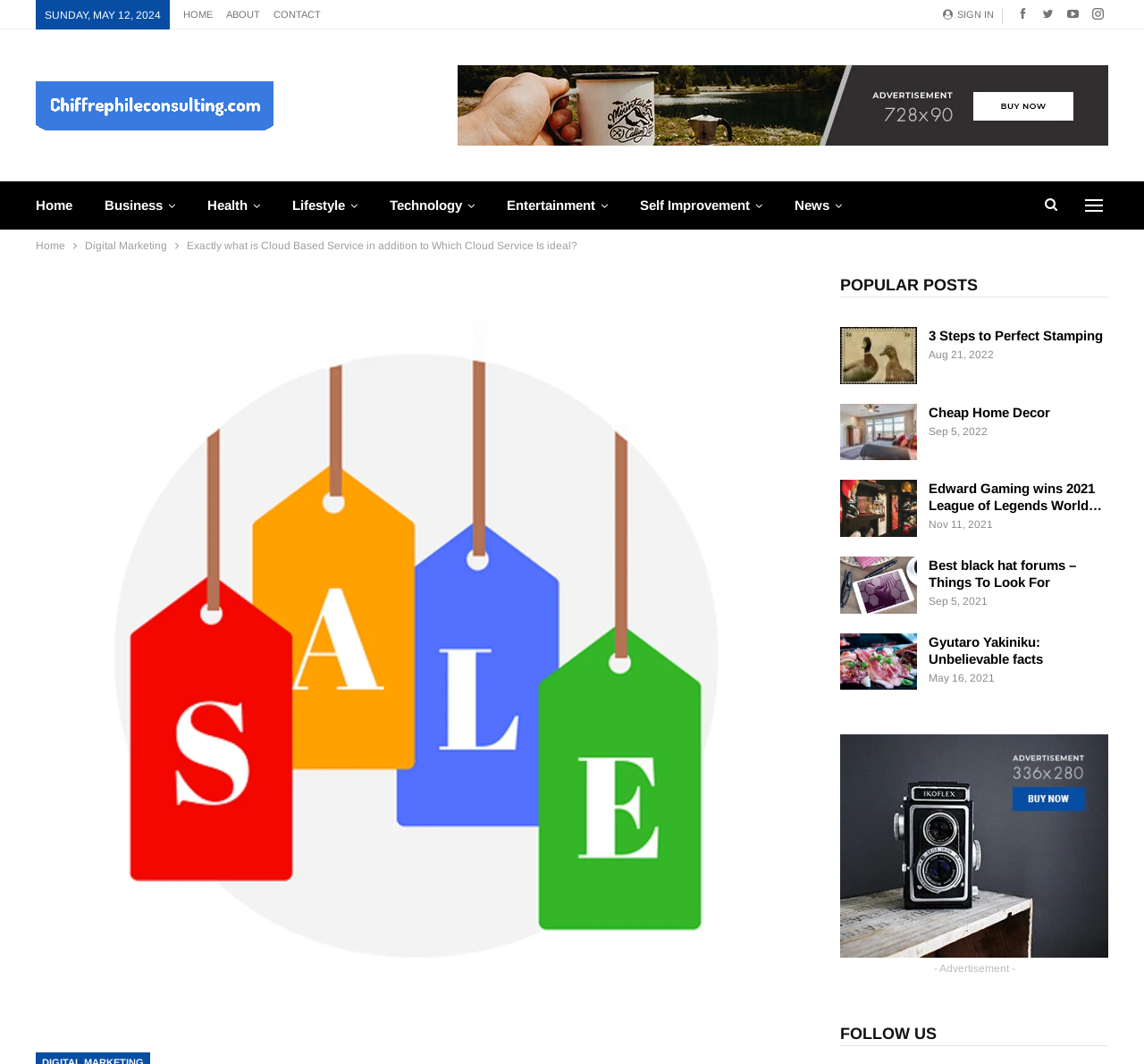Please determine the heading text of this webpage.

Exactly What Is Cloud Based Service In Addition To Which Cloud Service Is Ideal?